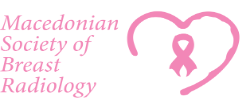Please answer the following question using a single word or phrase: 
What shape is used to signify care and compassion?

Heart